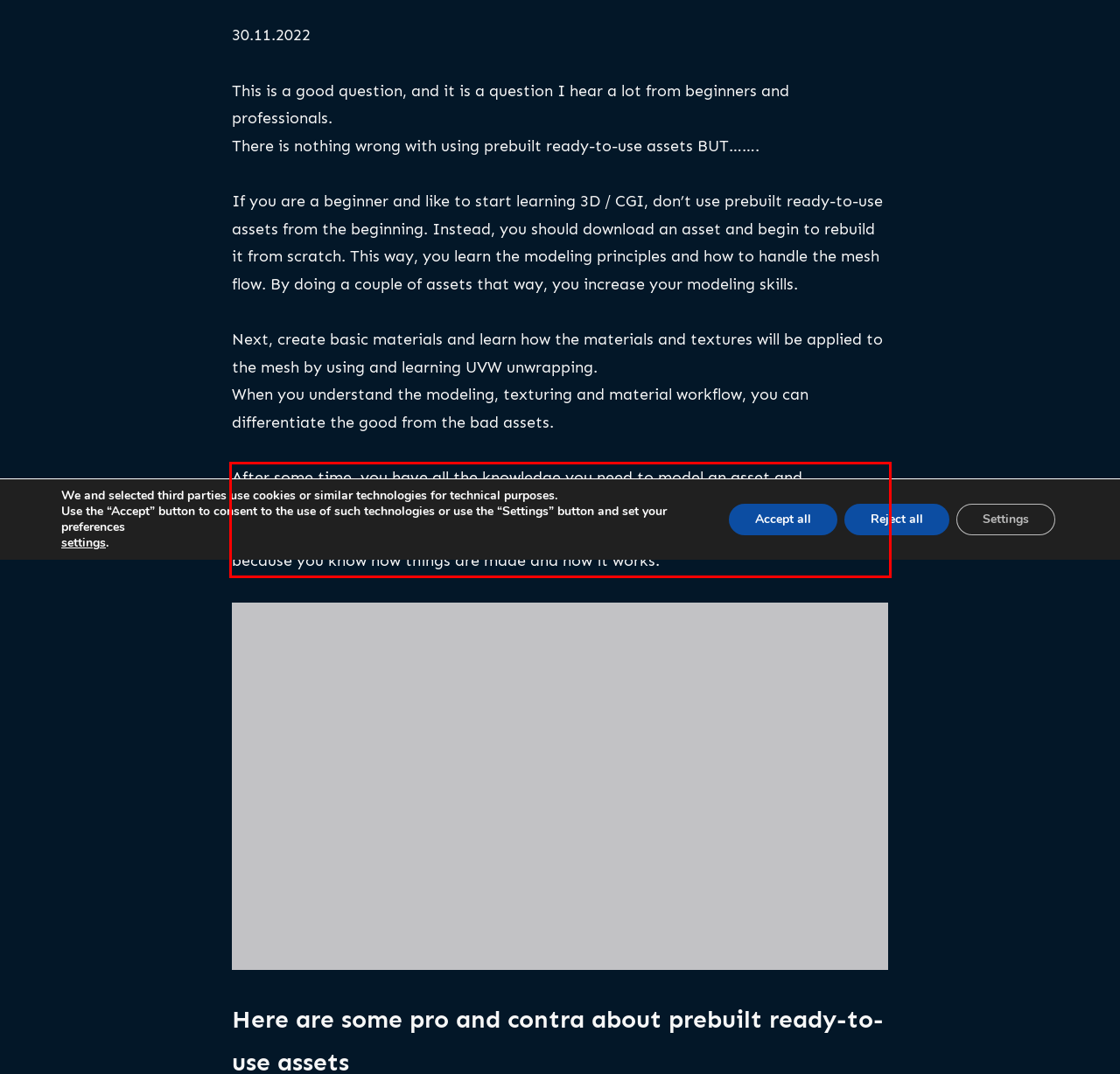Please use OCR to extract the text content from the red bounding box in the provided webpage screenshot.

After some time, you have all the knowledge you need to model an asset and understand the principles. When you reach that point, there is nothing wrong with using prebuilt ready-to-use Assets. Keep up learning and become a professional that loves 3D because you know how things are made and how it works.